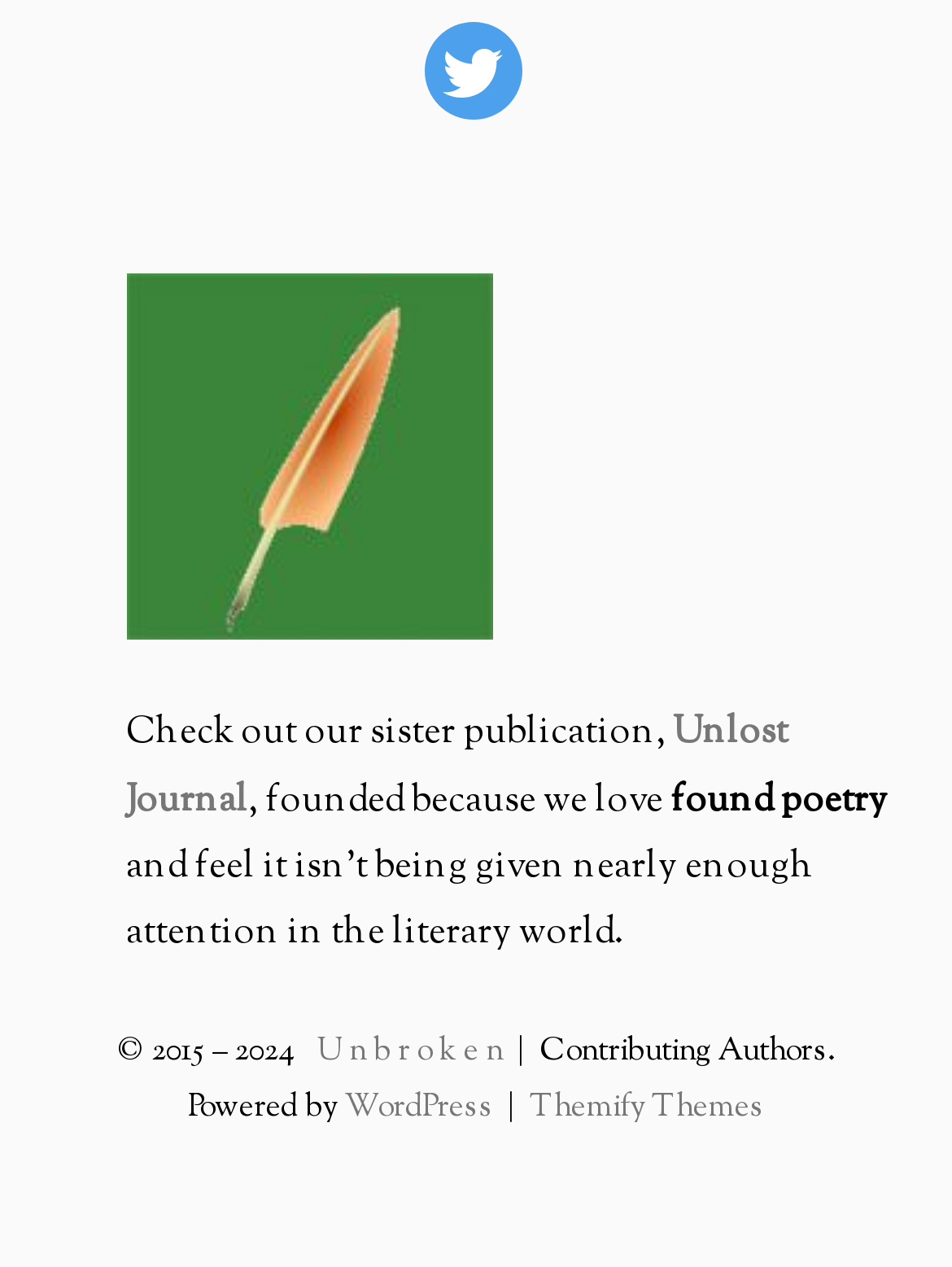Given the webpage screenshot and the description, determine the bounding box coordinates (top-left x, top-left y, bottom-right x, bottom-right y) that define the location of the UI element matching this description: title="Twitter"

[0.445, 0.034, 0.565, 0.076]